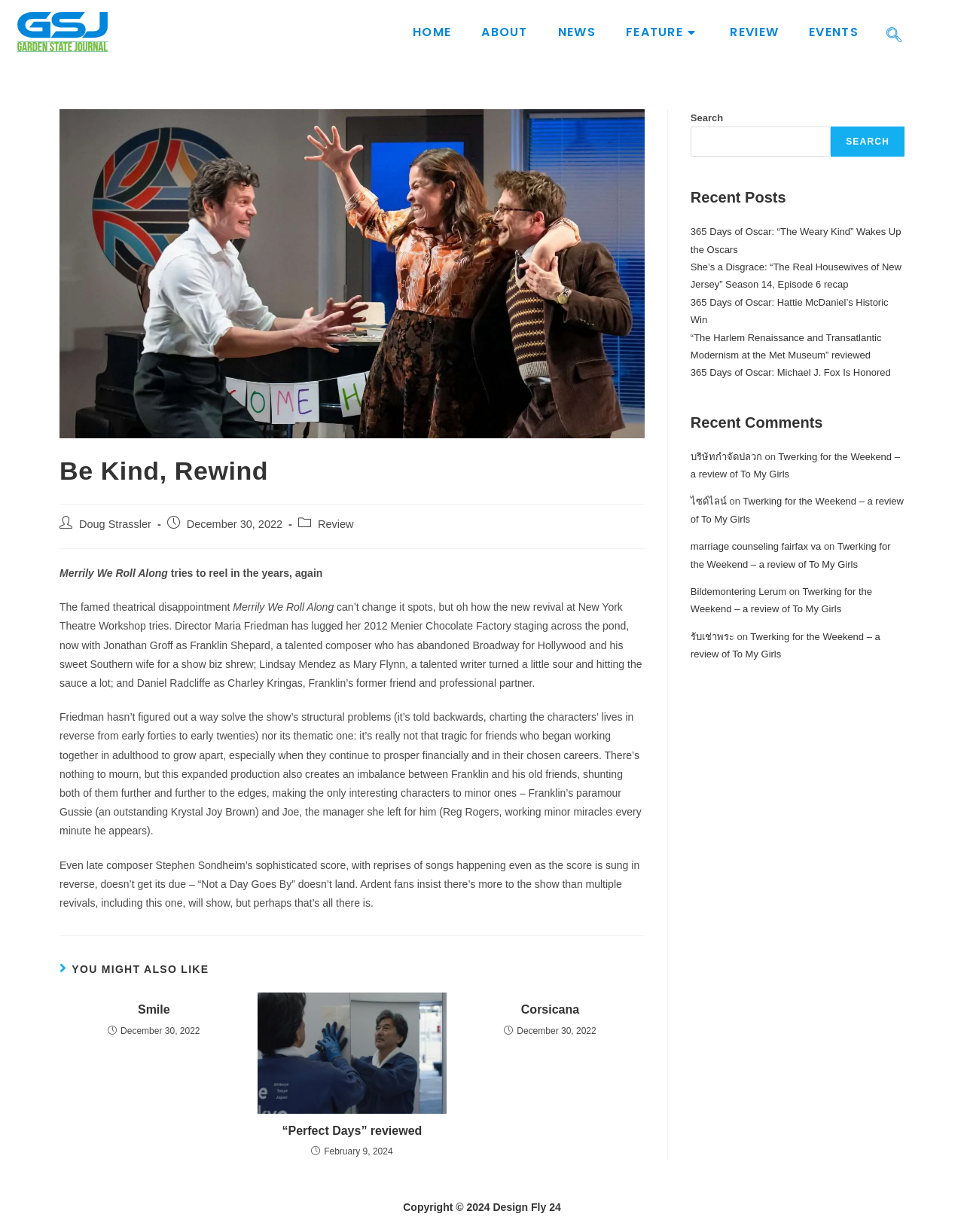What is the title of the article?
We need a detailed and meticulous answer to the question.

The title of the article can be found in the heading element with the text 'Be Kind, Rewind' which is located within the article element with the bounding box coordinates [0.062, 0.368, 0.669, 0.41].